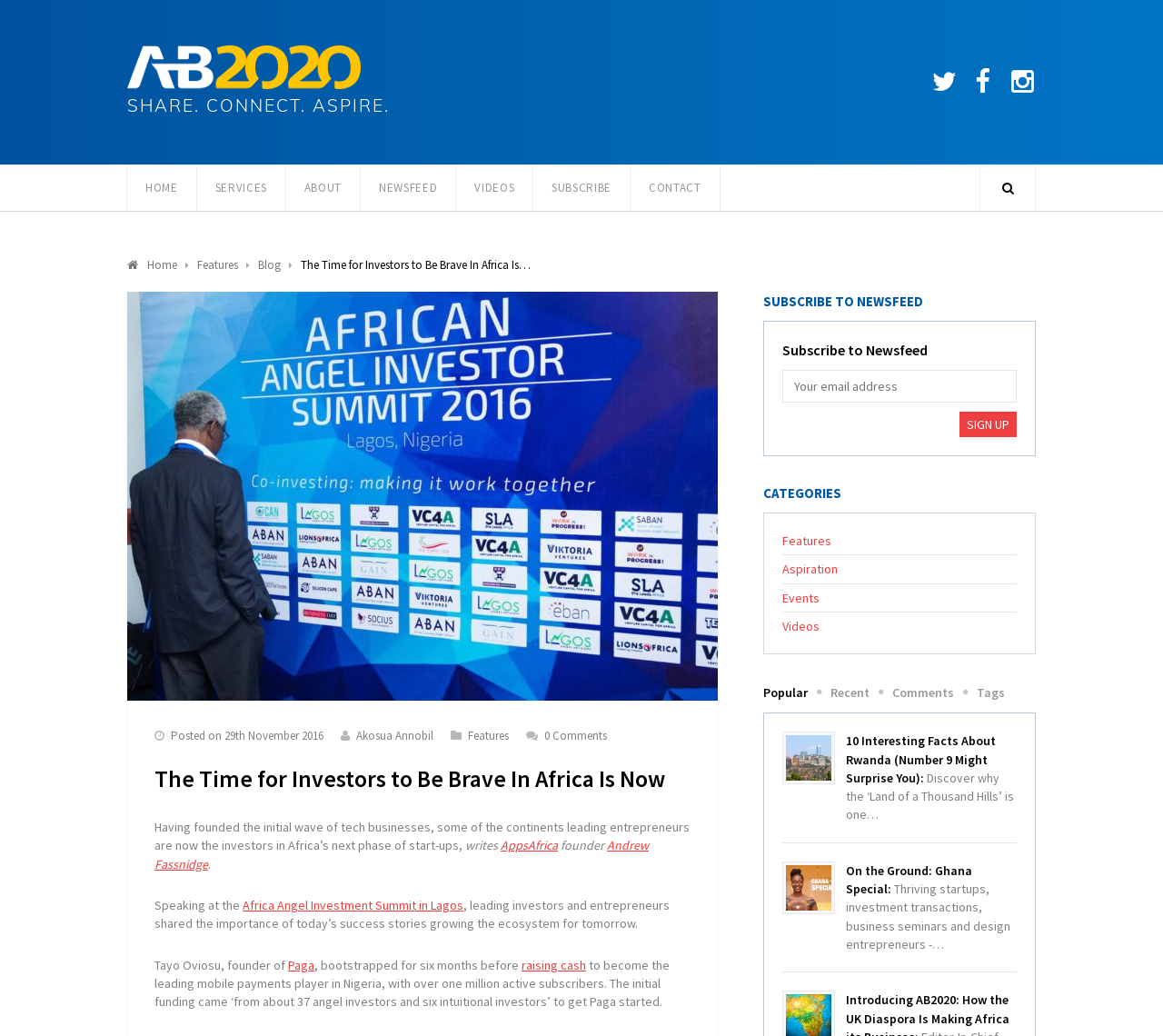Can you show the bounding box coordinates of the region to click on to complete the task described in the instruction: "Read the article about Africa Angel Investment Summit in Lagos"?

[0.209, 0.866, 0.398, 0.882]